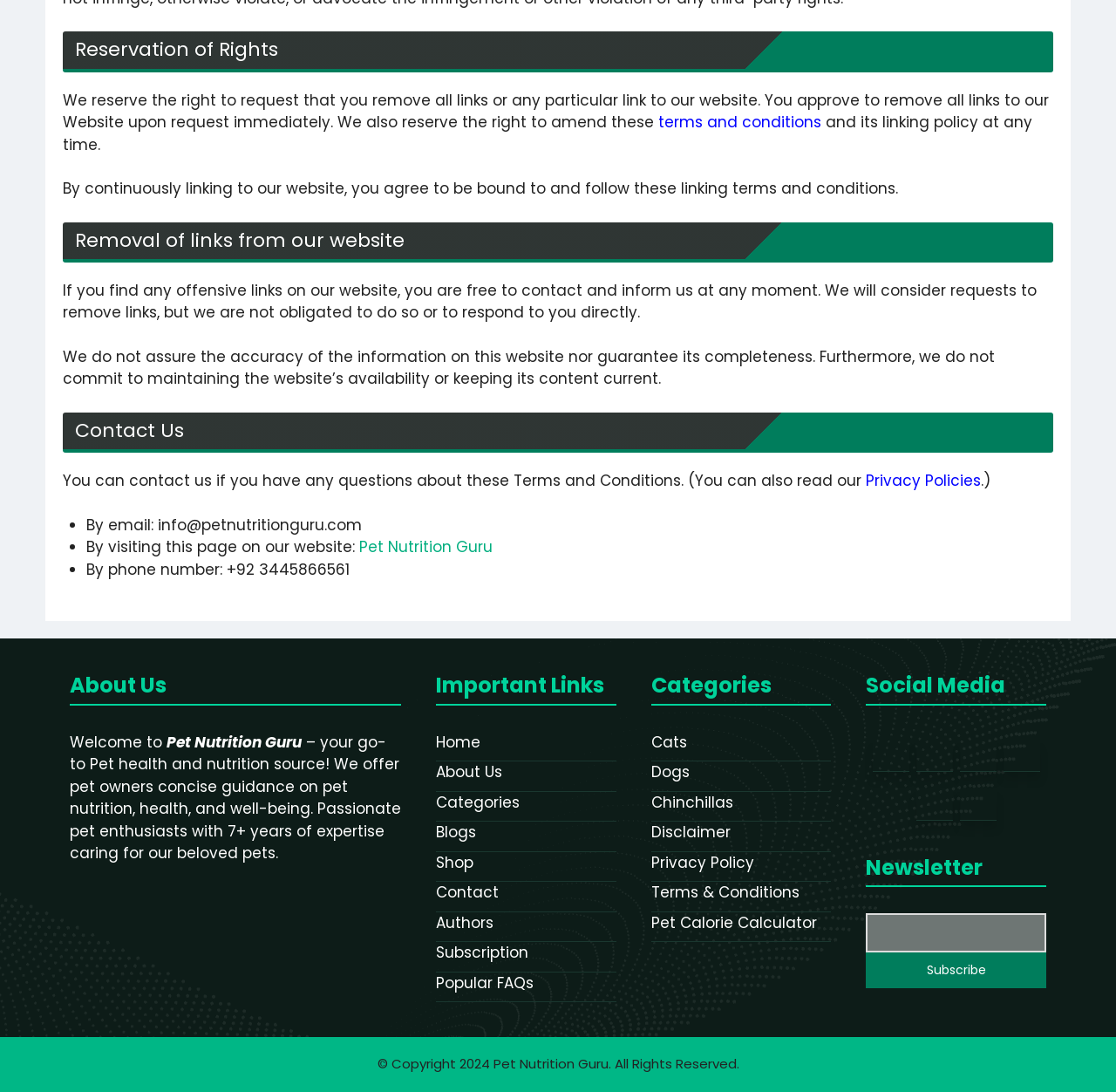Locate the bounding box coordinates of the element's region that should be clicked to carry out the following instruction: "Click on the 'Facebook' link". The coordinates need to be four float numbers between 0 and 1, i.e., [left, top, right, bottom].

[0.782, 0.672, 0.815, 0.705]